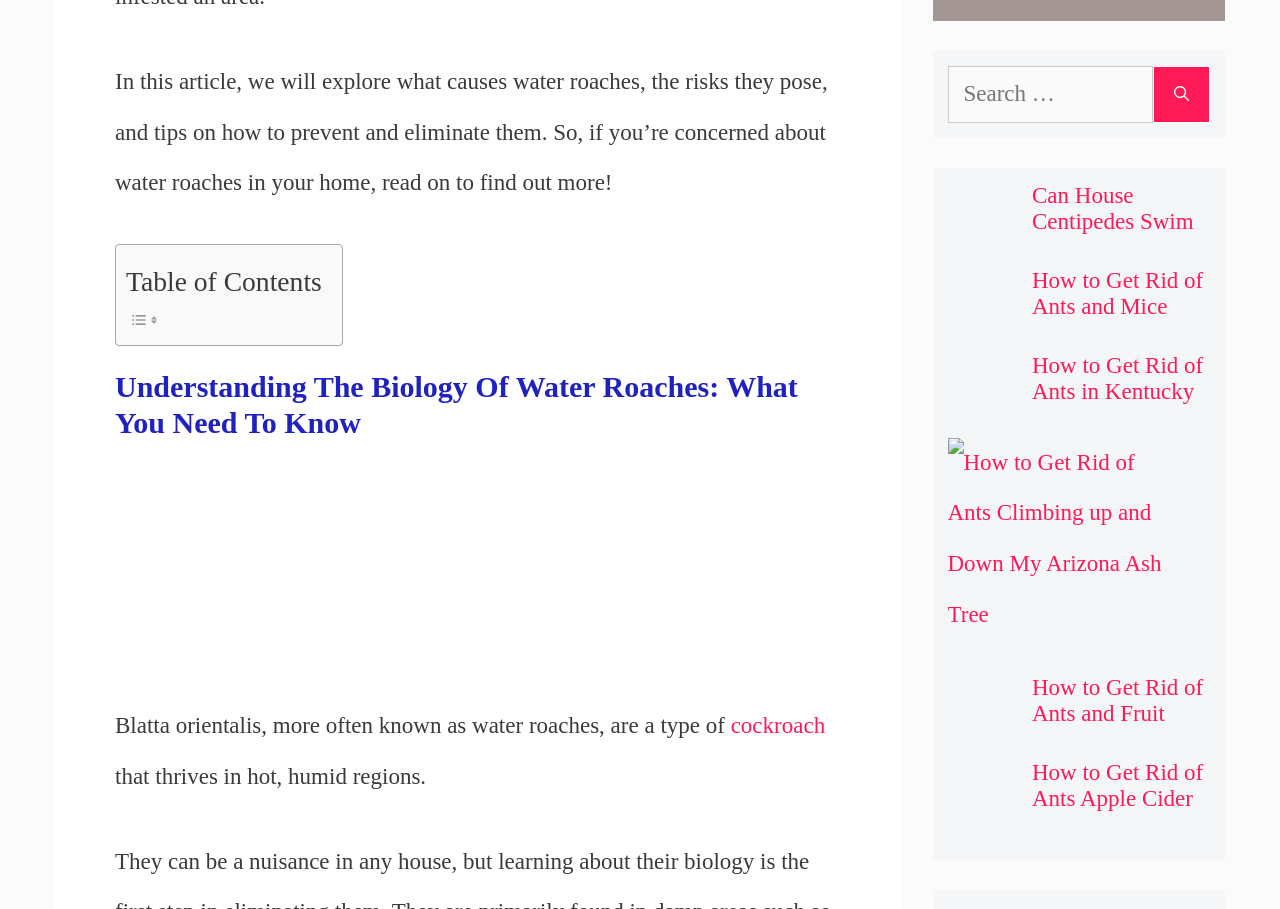Using the webpage screenshot and the element description parent_node: Search for: aria-label="Search", determine the bounding box coordinates. Specify the coordinates in the format (top-left x, top-left y, bottom-right x, bottom-right y) with values ranging from 0 to 1.

[0.901, 0.073, 0.945, 0.135]